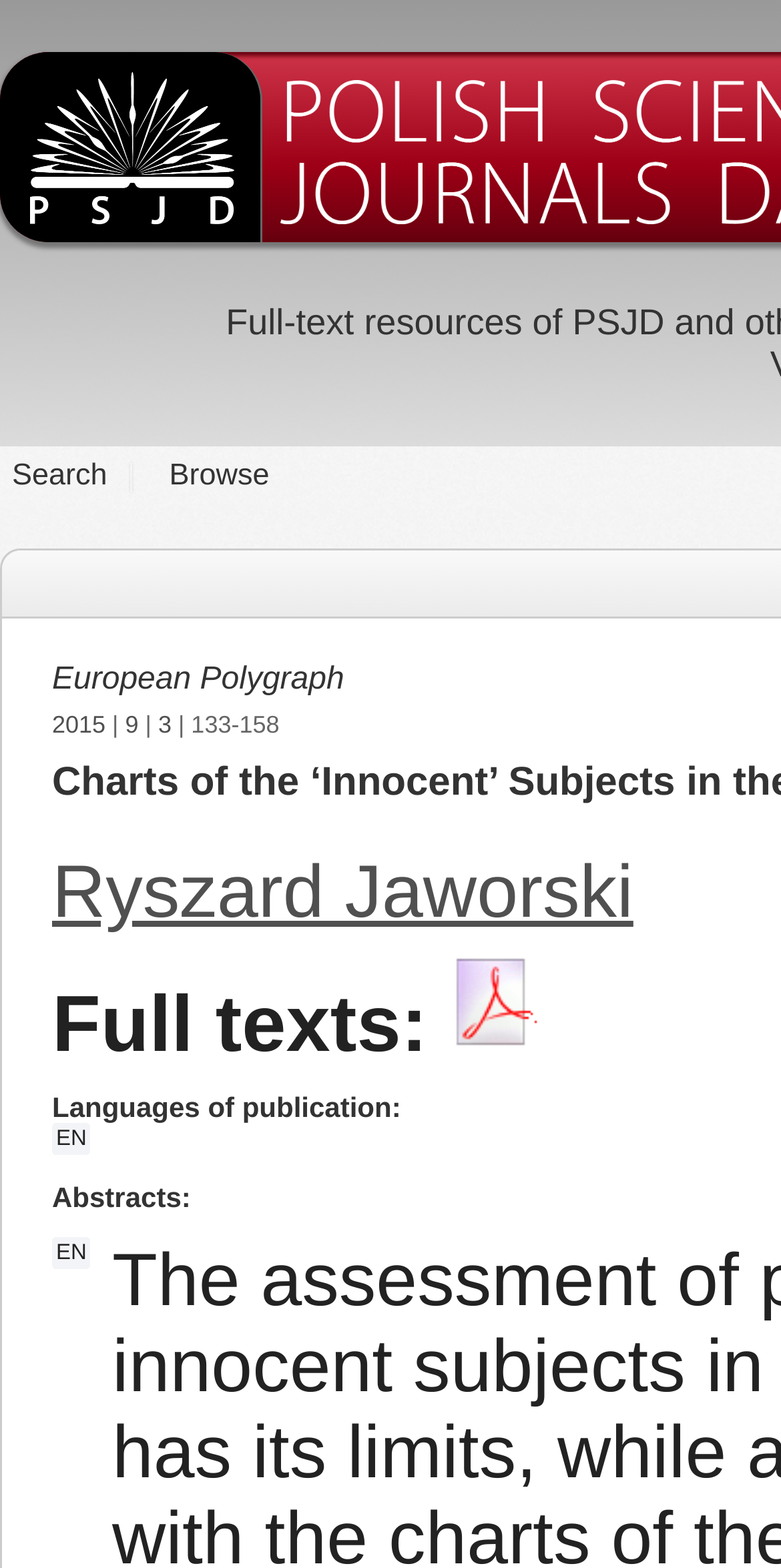What is the volume number of the European Polygraph?
Please answer the question with as much detail and depth as you can.

I examined the section with the issue number and found the volume number listed as '9', which is part of the publication information.